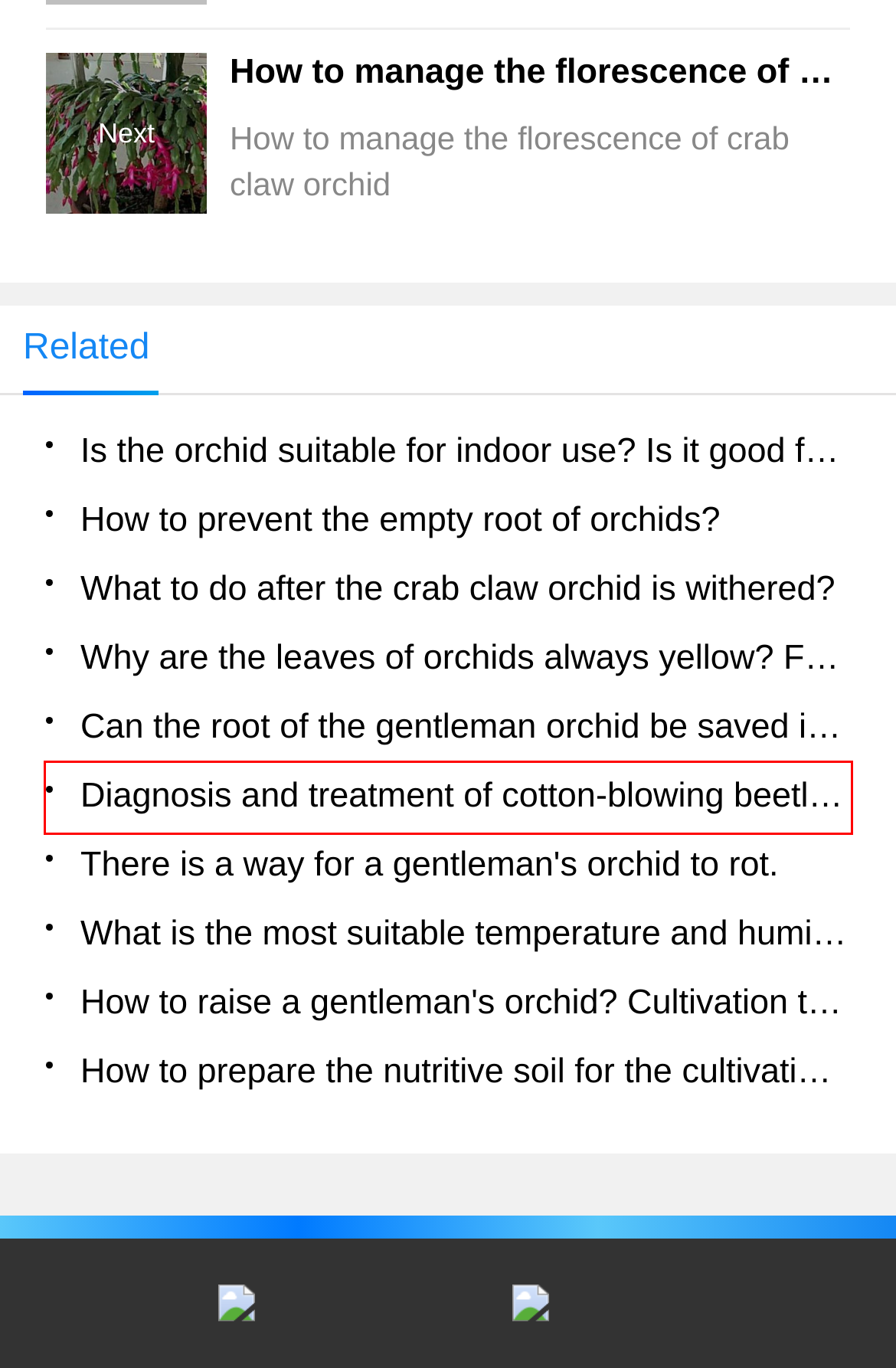You are given a screenshot depicting a webpage with a red bounding box around a UI element. Select the description that best corresponds to the new webpage after clicking the selected element. Here are the choices:
A. How to prepare the nutritive soil for the cultivation of Cymbidium 06/13 Update MySheen
B. Diagnosis and treatment of cotton-blowing beetle insects in Cymbidium 06/13 Update MySheen
C. How to raise a gentleman's orchid? Cultivation techniques of Cymbidium 06/13 Update MySheen
D. Why are the leaves of orchids always yellow? Fertilizing and watering. 06/13 Update MySheen
E. How to manage the florescence of crab claw orchid 06/13 Update MySheen
F. There is a way for a gentleman's orchid to rot. 06/13 Update MySheen
G. Can the root of the gentleman orchid be saved if it is rotten? 06/13 Update MySheen
H. How to prevent the empty root of orchids? 06/13 Update MySheen

B